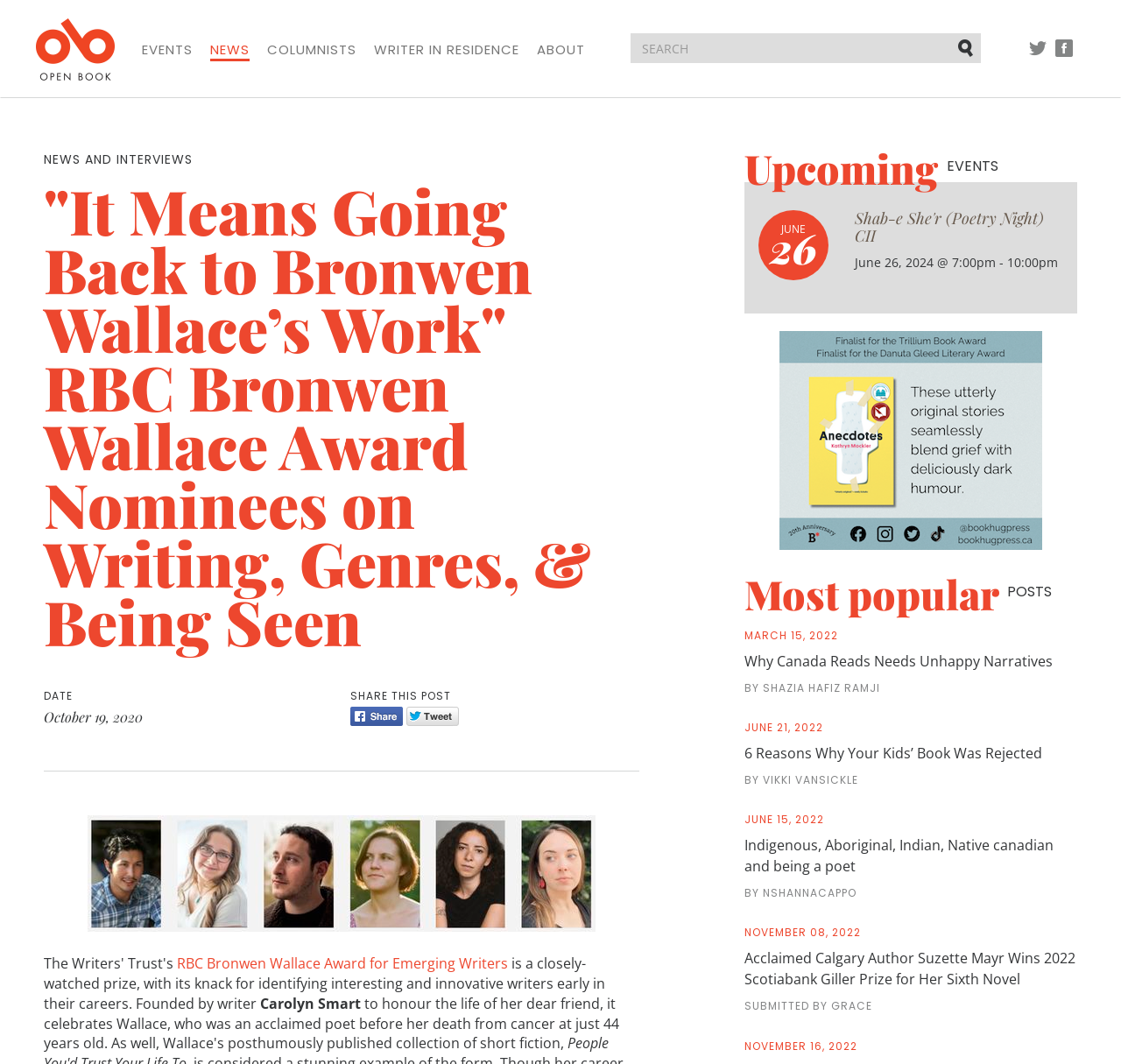Please locate the bounding box coordinates of the element that should be clicked to achieve the given instruction: "View recent posts".

None